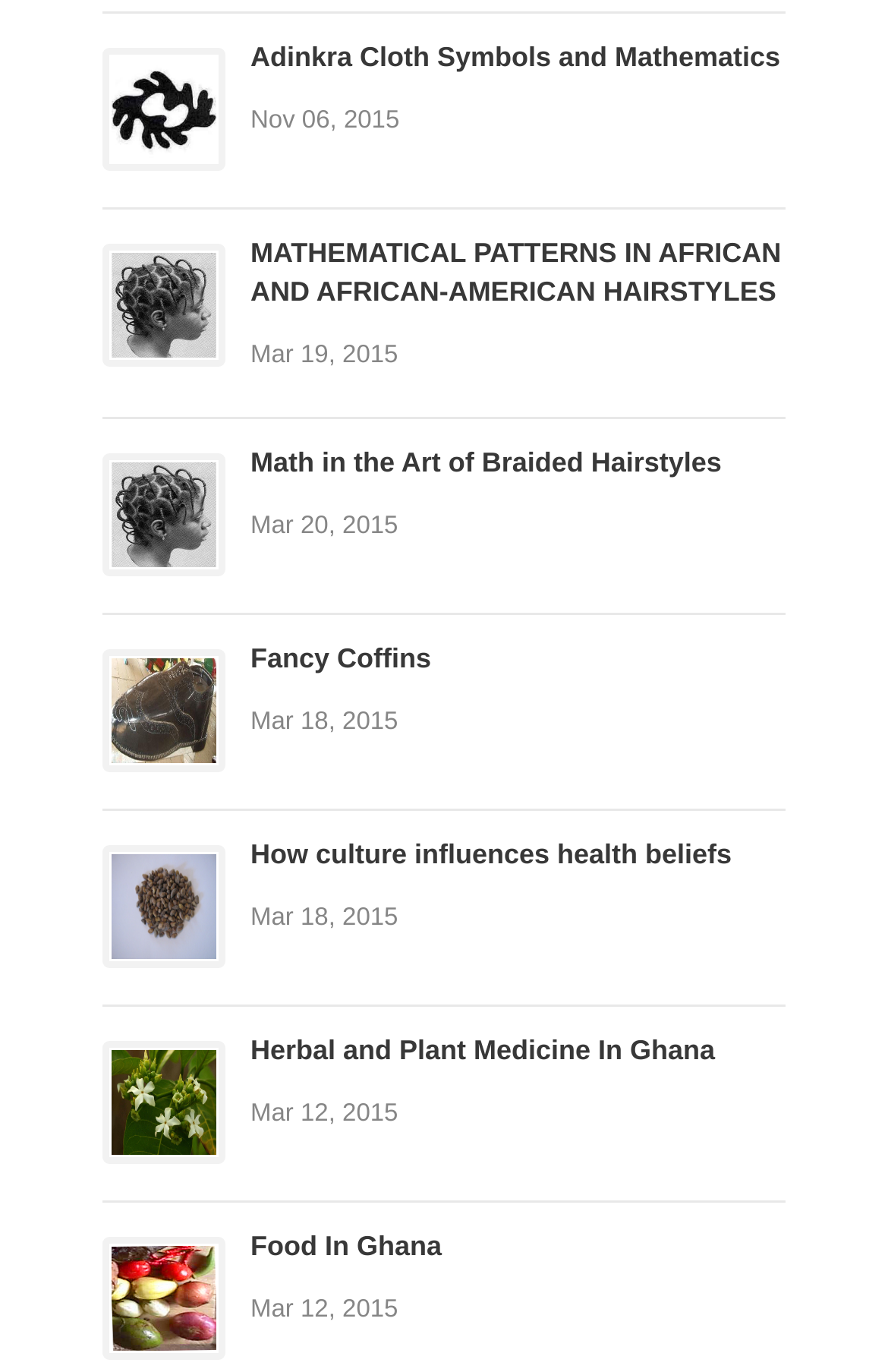Point out the bounding box coordinates of the section to click in order to follow this instruction: "View MATHEMATICAL PATTERNS IN AFRICAN AND AFRICAN-AMERICAN HAIRSTYLES".

[0.282, 0.173, 0.88, 0.224]